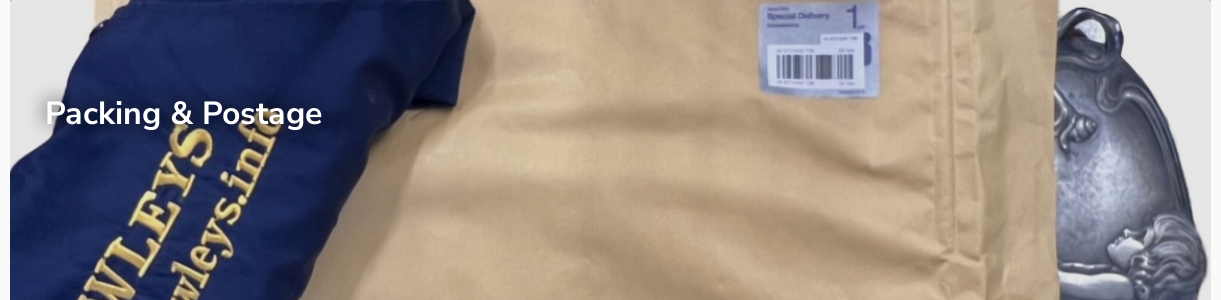Please reply to the following question using a single word or phrase: 
What is the purpose of the special handling label?

to indicate special handling